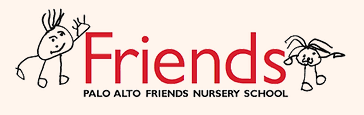Describe every detail you can see in the image.

The image features the logo of Palo Alto Friends Nursery School, showcasing a playful and cheerful design. The word "Friends" is prominently displayed in bold red letters, symbolizing the core values of community and companionship encouraged within the school. Accompanying the text are adorable, child-like drawings of two figures, one resembling a happy child with stick arms and the other a playful character with a ponytail. This logo reflects the nursery school's warm, inviting atmosphere and its commitment to nurturing creativity and social connections among young children.